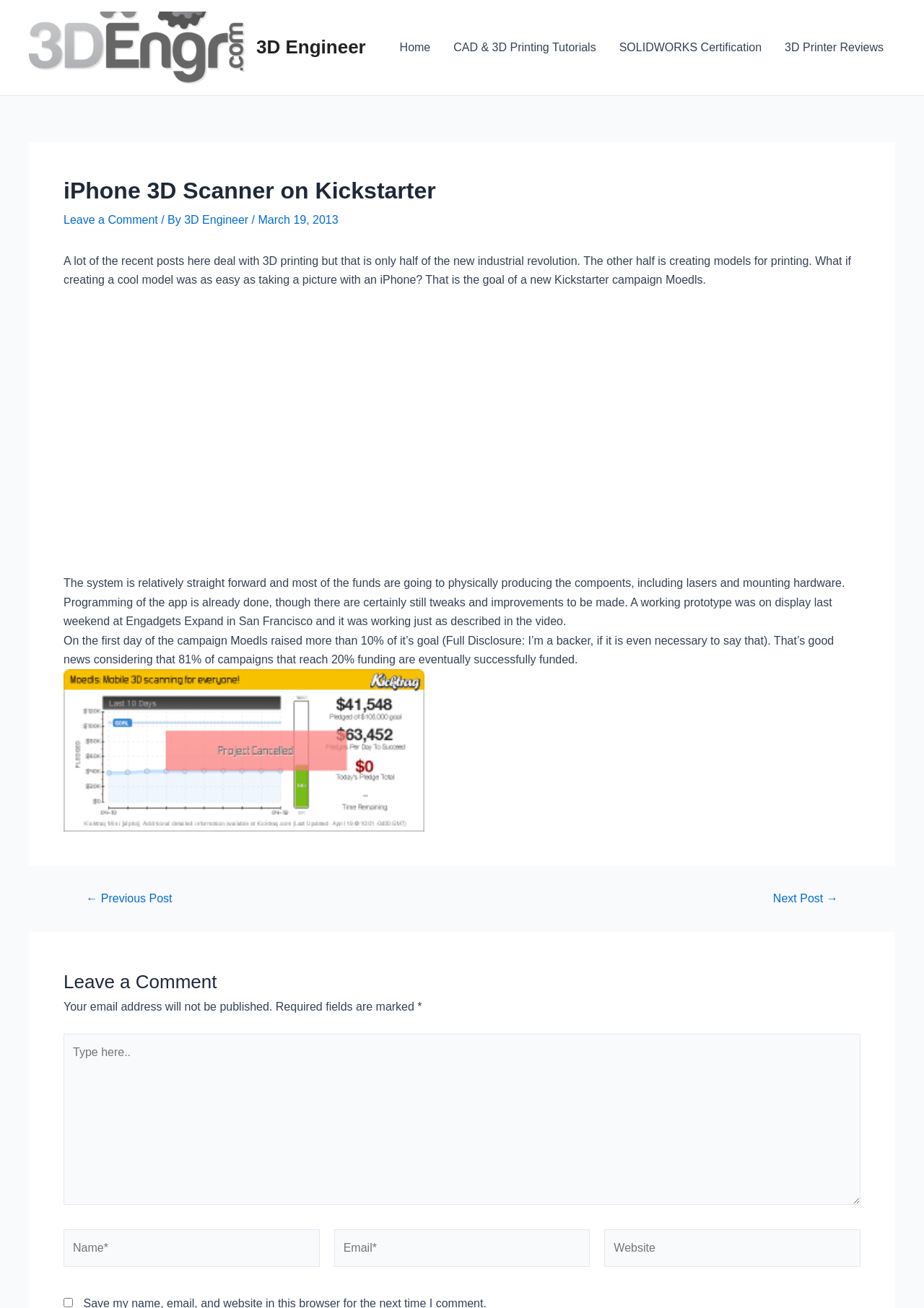What is the name of the 3D scanning system mentioned in the article?
Answer with a single word or short phrase according to what you see in the image.

Moedls